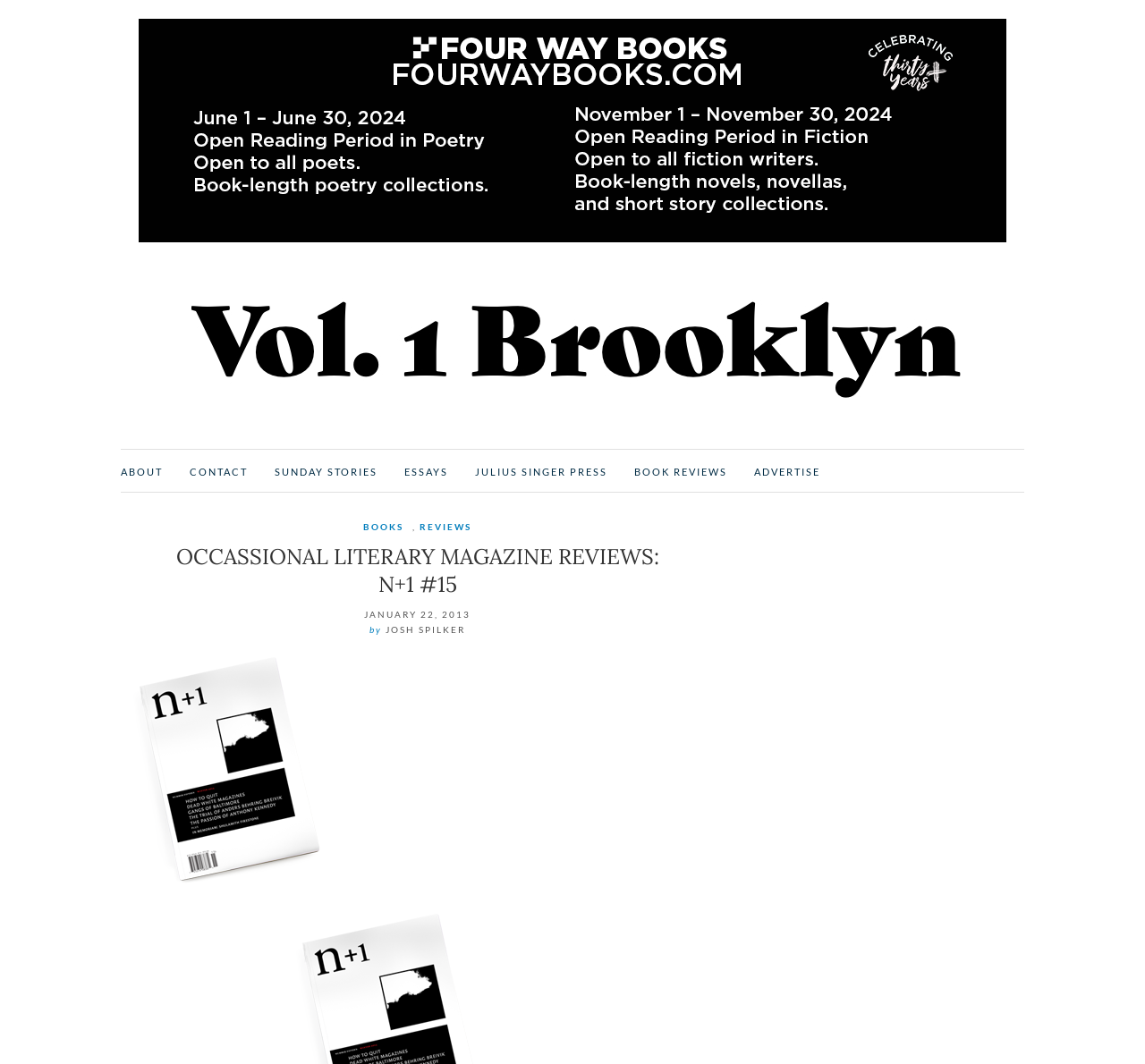Please identify the bounding box coordinates of the region to click in order to complete the given instruction: "Go to the ABOUT page". The coordinates should be four float numbers between 0 and 1, i.e., [left, top, right, bottom].

[0.105, 0.436, 0.142, 0.451]